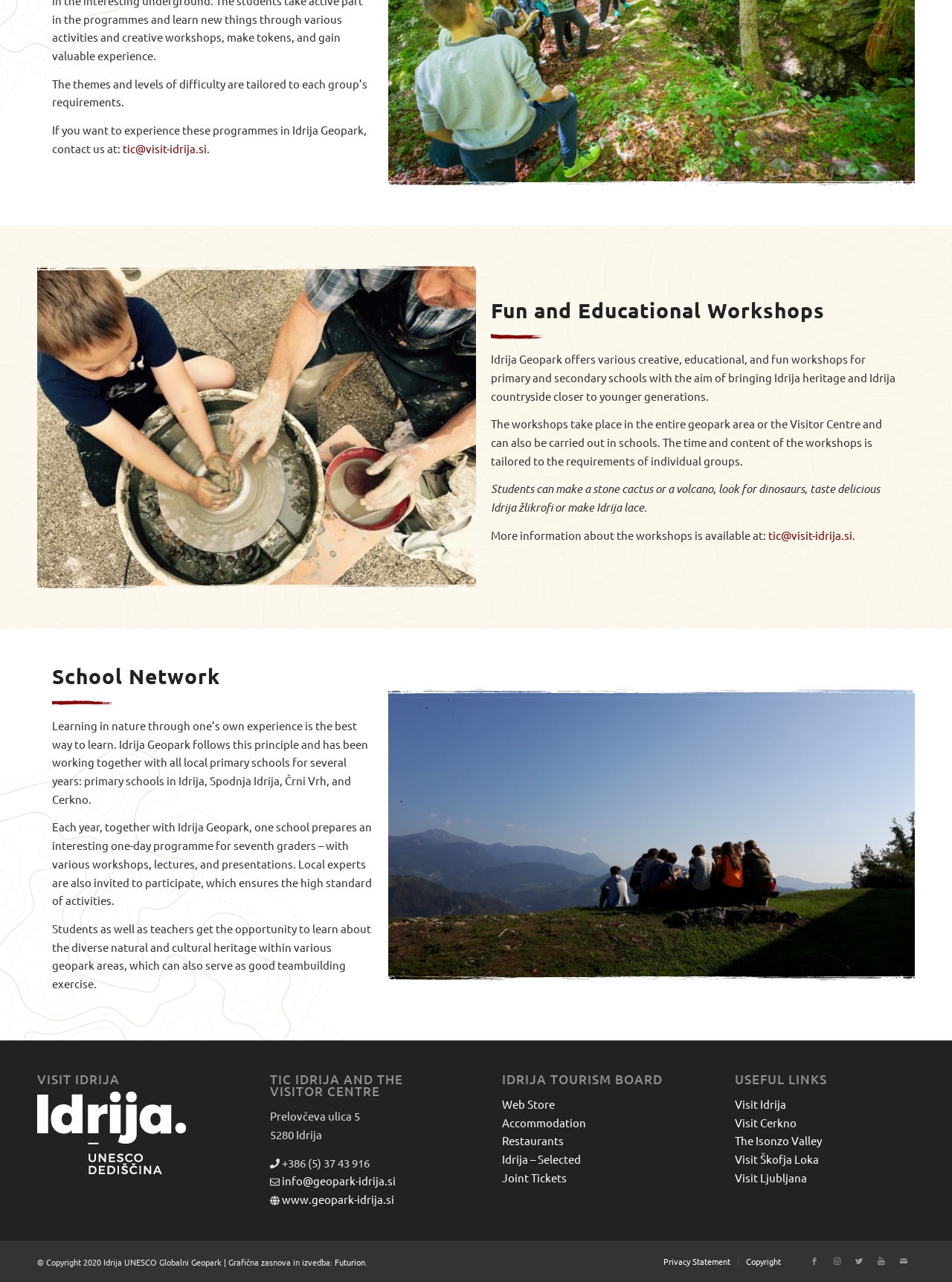What is the purpose of the 'School Network' programme?
Please provide a single word or phrase answer based on the image.

Learning in nature